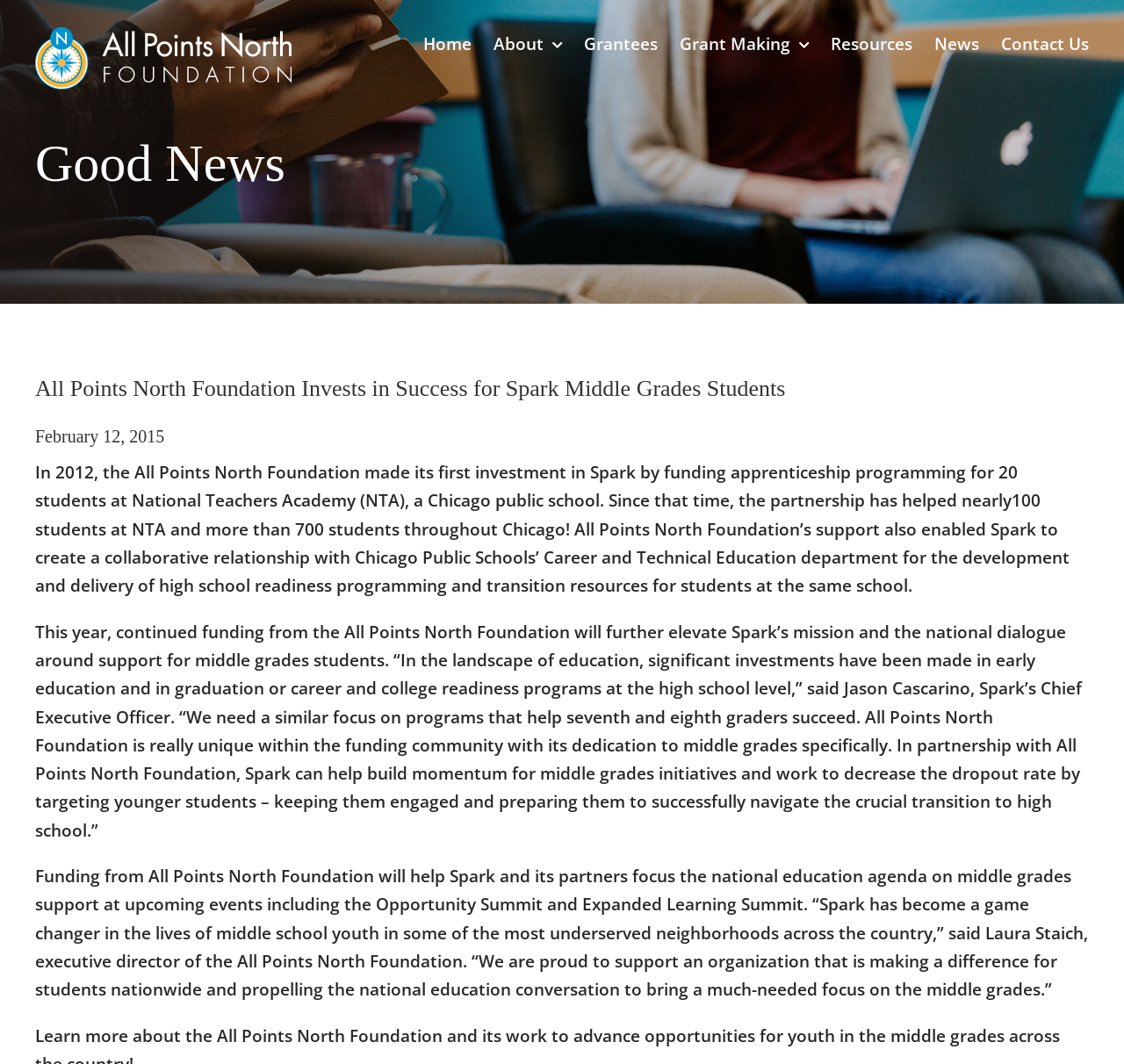Based on the provided description, "Contact Us", find the bounding box of the corresponding UI element in the screenshot.

[0.891, 0.0, 0.969, 0.083]